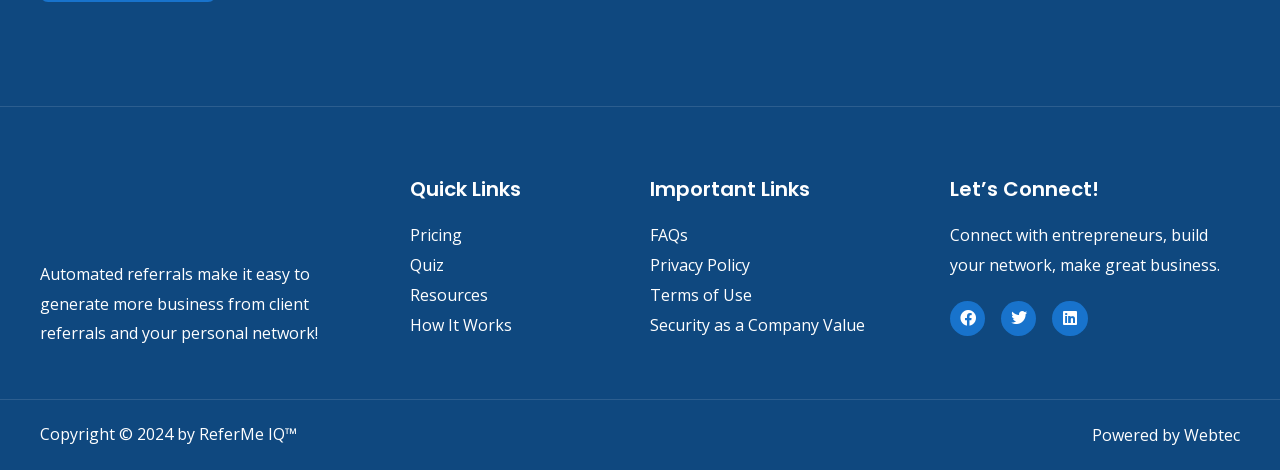What is the purpose of automated referrals?
Analyze the screenshot and provide a detailed answer to the question.

According to the StaticText element, 'Automated referrals make it easy to generate more business from client referrals and your personal network!', it can be inferred that the purpose of automated referrals is to generate more business.